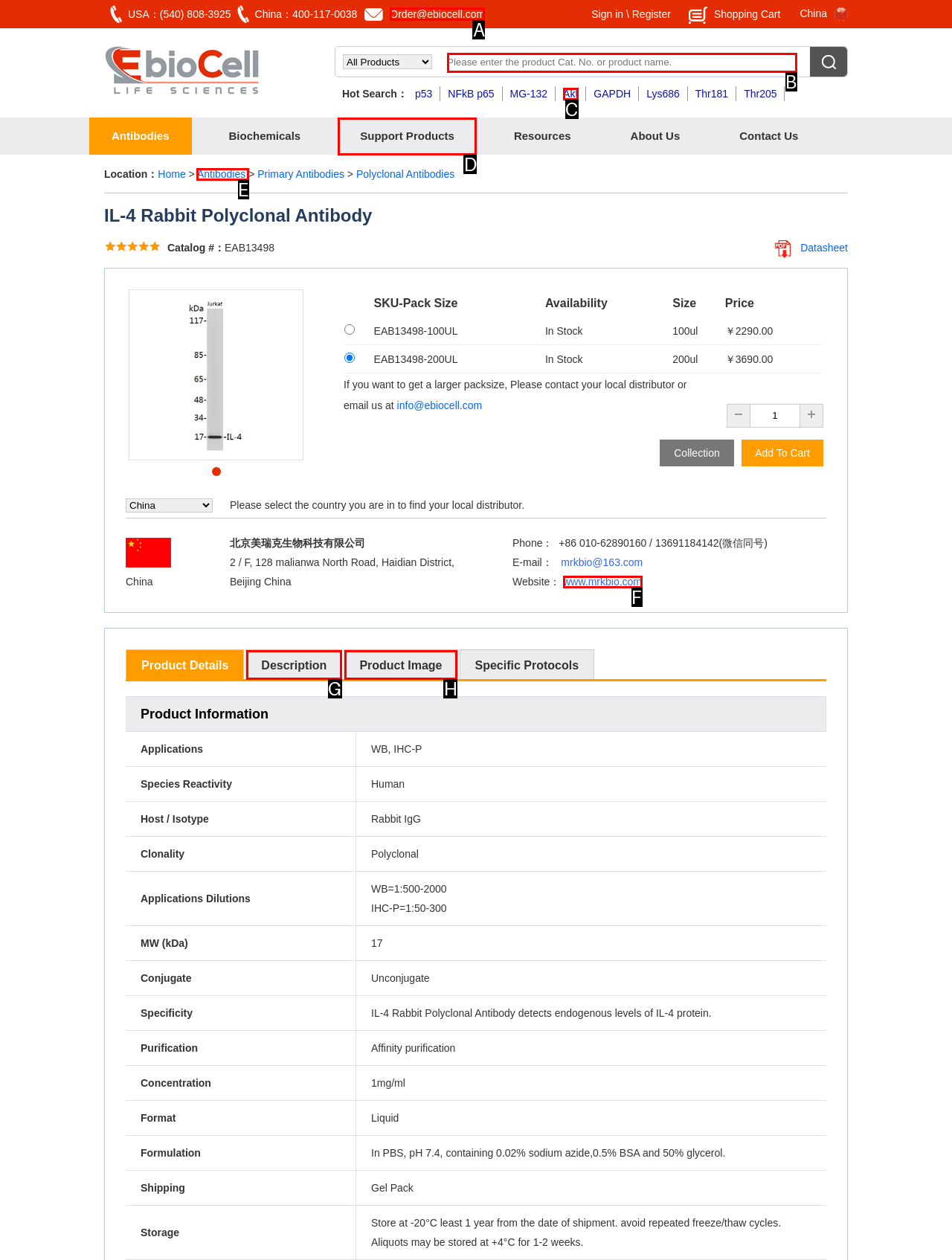Please indicate which HTML element to click in order to fulfill the following task: Contact us via email Respond with the letter of the chosen option.

A